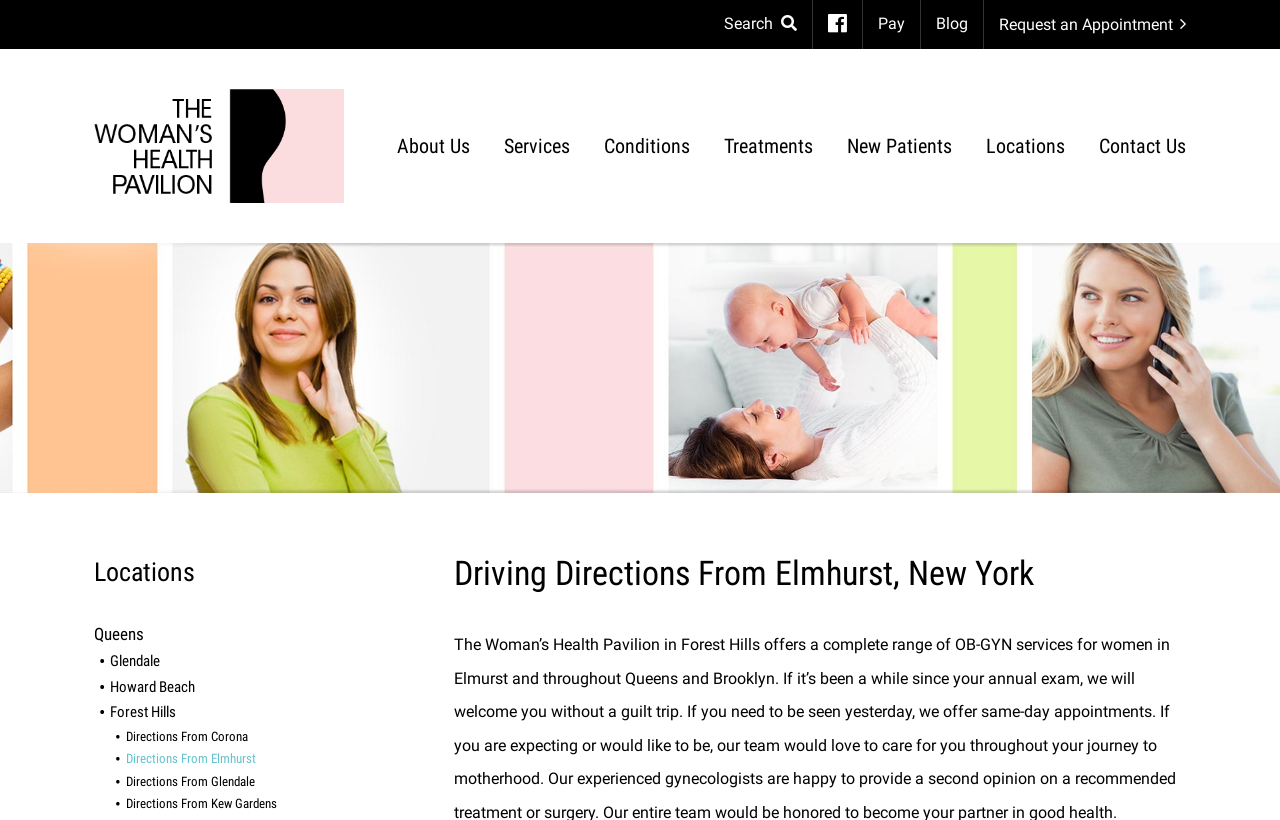What is the name of the health pavilion?
Using the image provided, answer with just one word or phrase.

The Woman's Health Pavilion